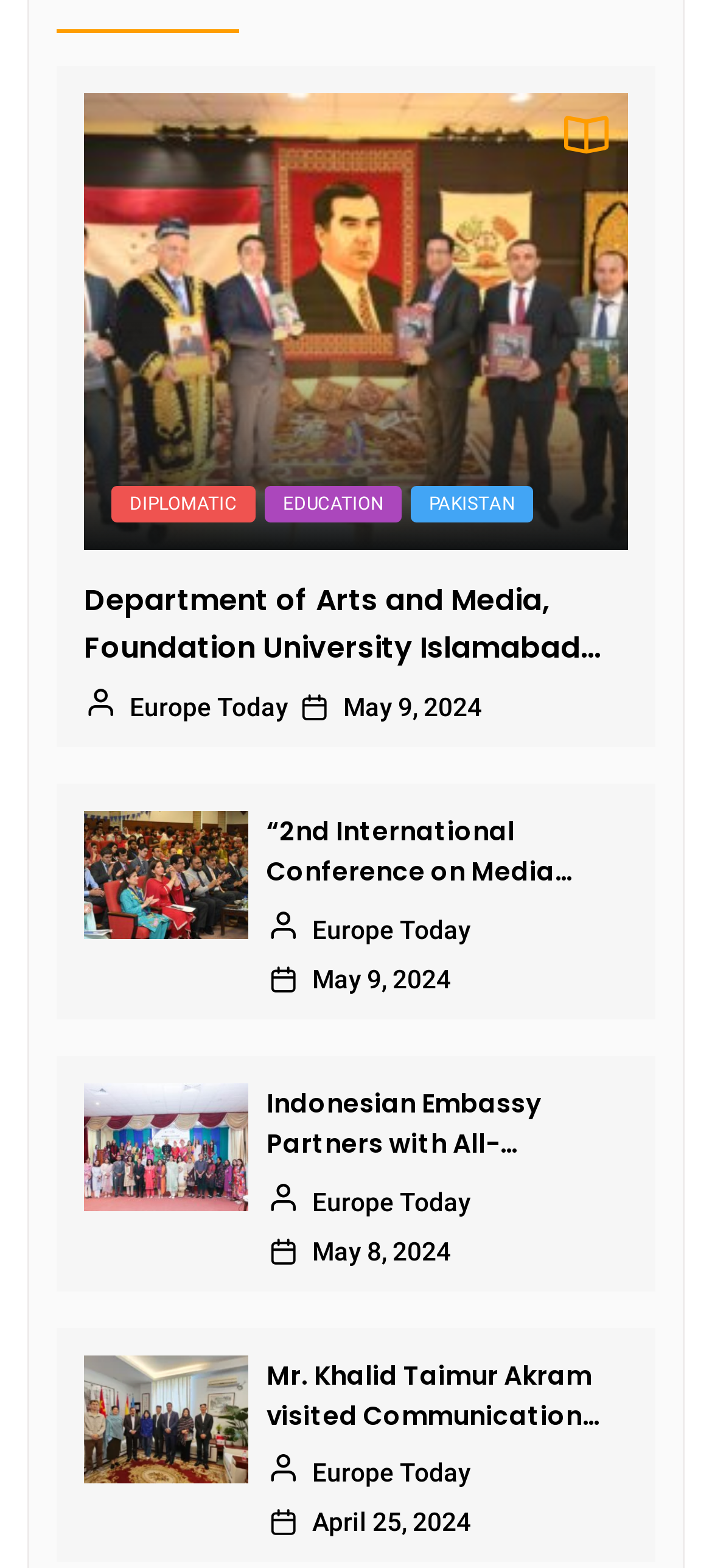How many times does the phrase 'Europe Today' appear on this page?
Please answer the question with as much detail as possible using the screenshot.

I counted the number of times the phrase 'Europe Today' appears on the page. It appears as a link four times, each associated with a different news article.